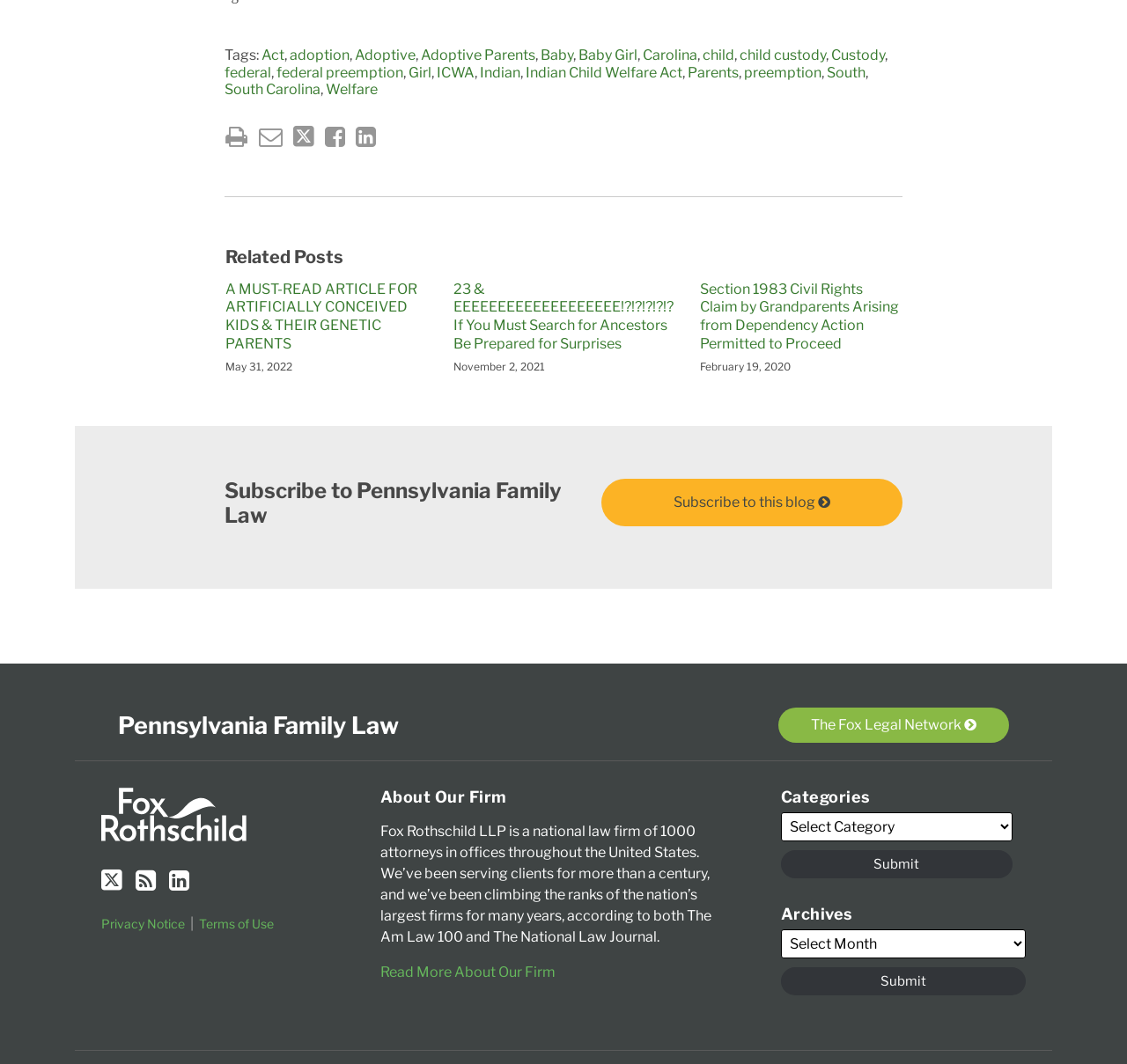Please give the bounding box coordinates of the area that should be clicked to fulfill the following instruction: "Click on the 'Act' tag". The coordinates should be in the format of four float numbers from 0 to 1, i.e., [left, top, right, bottom].

[0.232, 0.044, 0.252, 0.06]